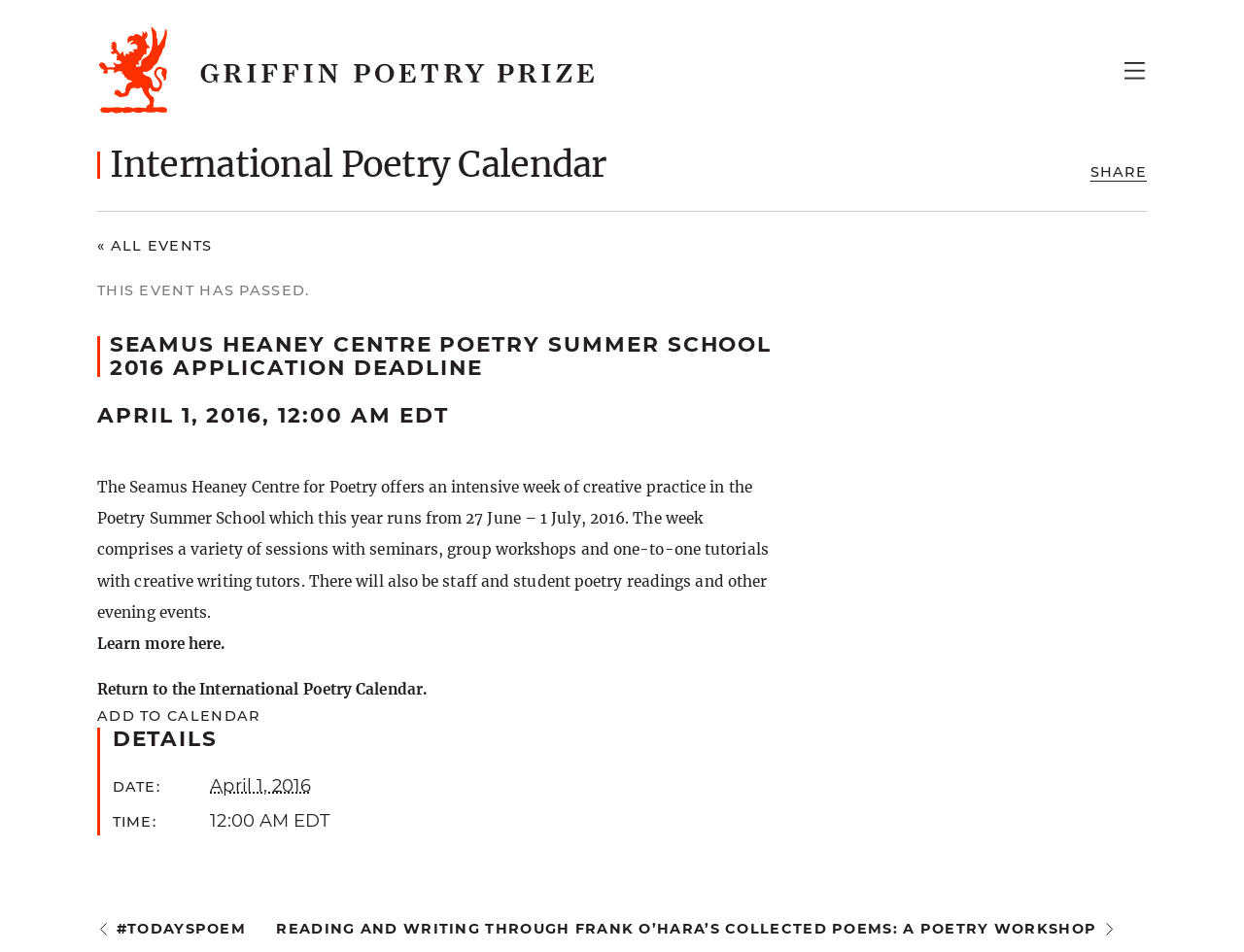Identify the bounding box coordinates of the region that should be clicked to execute the following instruction: "Download files".

None